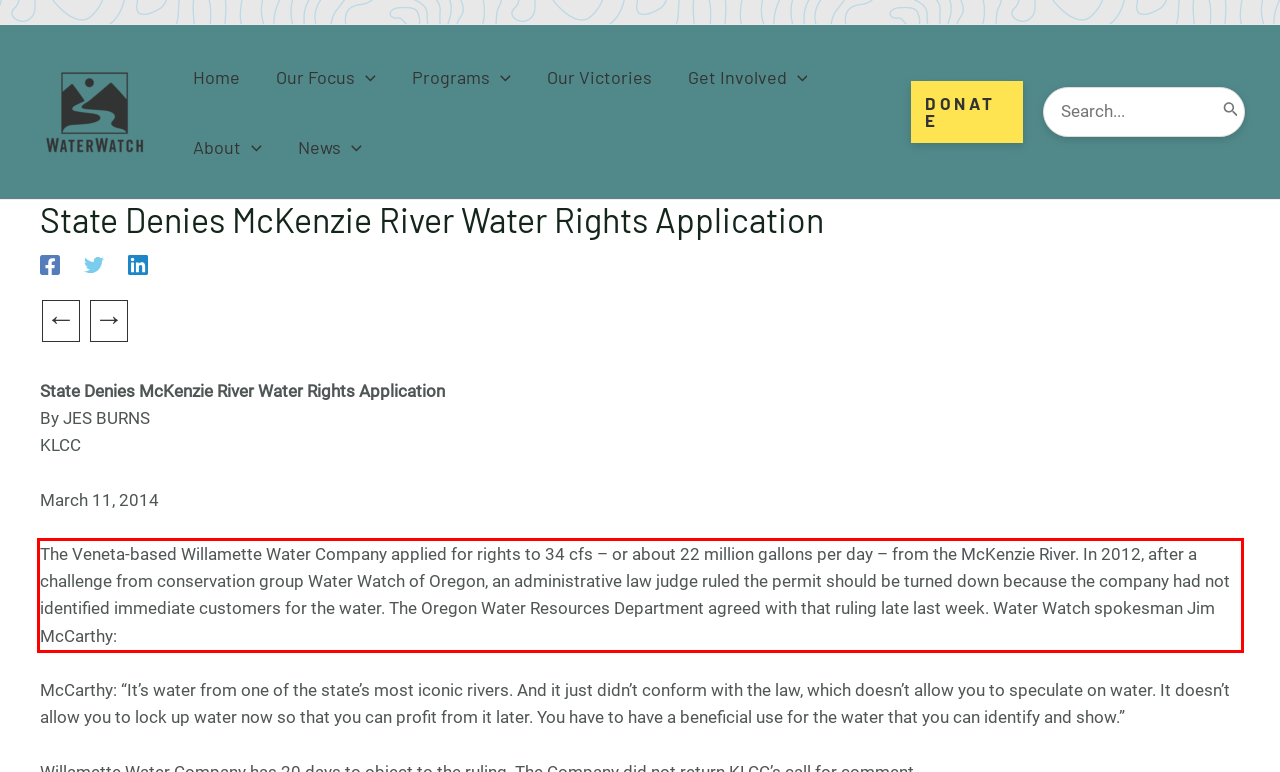You have a screenshot of a webpage with a red bounding box. Use OCR to generate the text contained within this red rectangle.

The Veneta-based Willamette Water Company applied for rights to 34 cfs – or about 22 million gallons per day – from the McKenzie River. In 2012, after a challenge from conservation group Water Watch of Oregon, an administrative law judge ruled the permit should be turned down because the company had not identified immediate customers for the water. The Oregon Water Resources Department agreed with that ruling late last week. Water Watch spokesman Jim McCarthy: